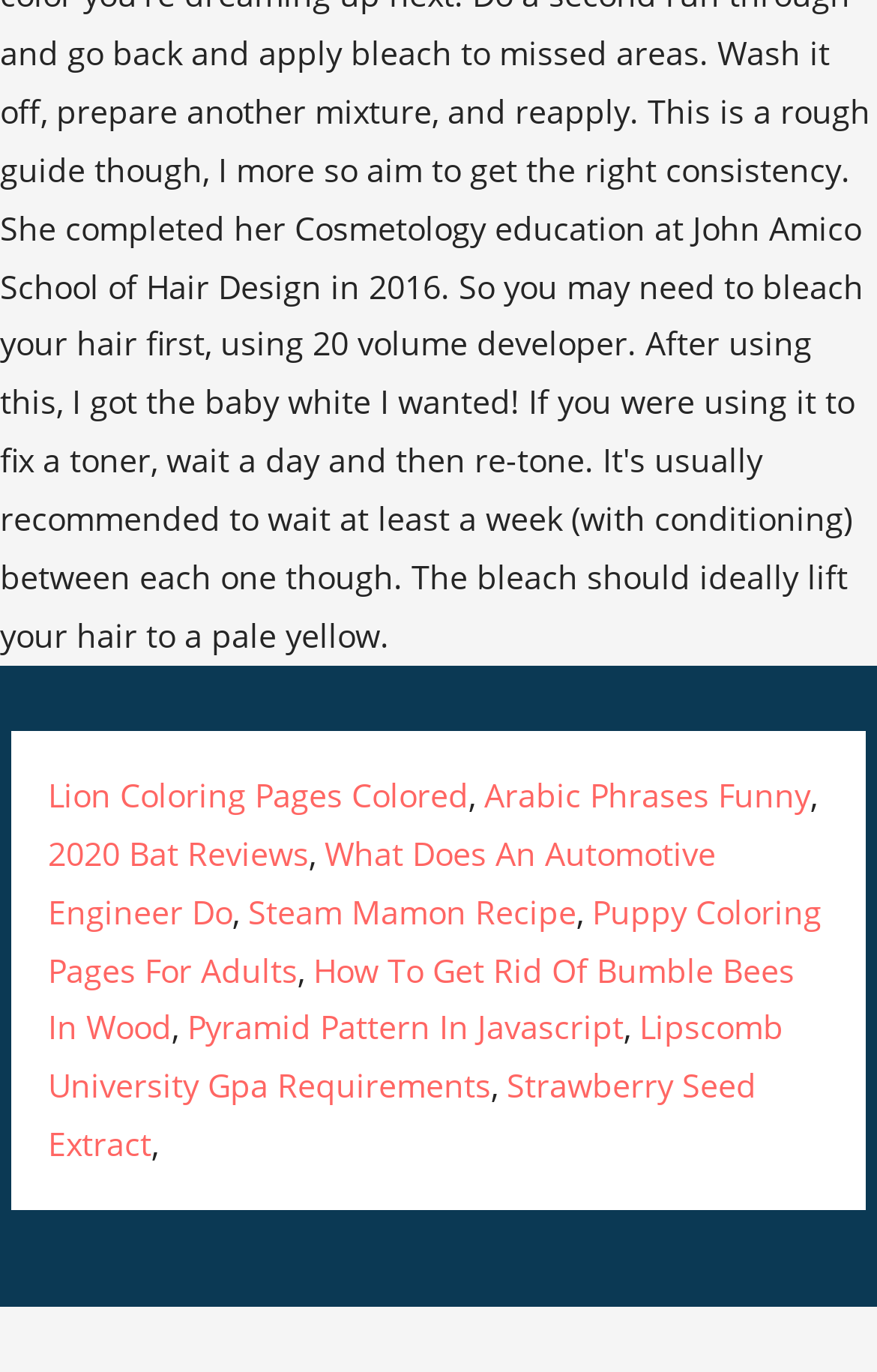Please answer the following question using a single word or phrase: 
What is the text between the second and third links?

,